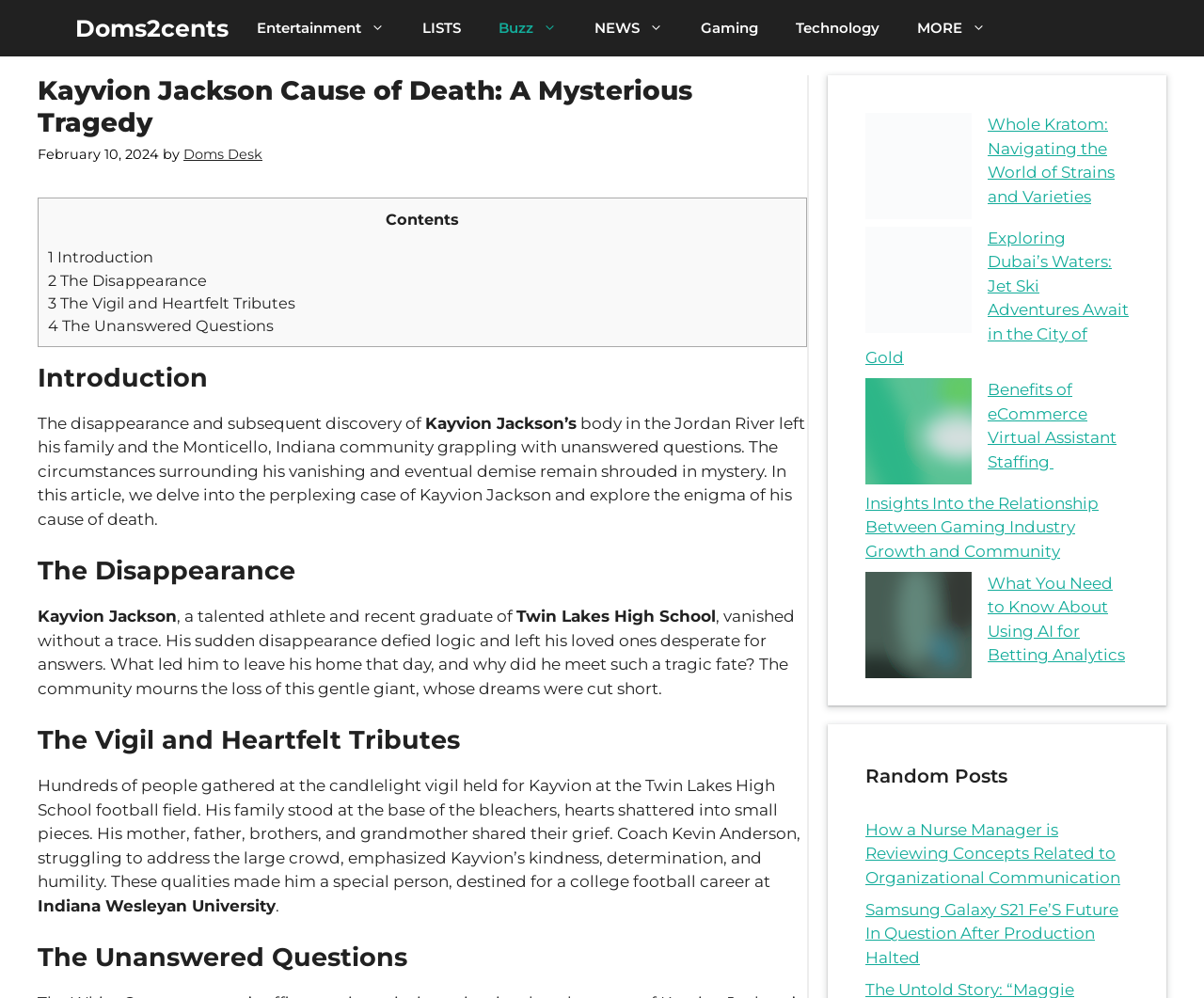What is the date of the article?
Look at the image and respond with a one-word or short-phrase answer.

February 10, 2024